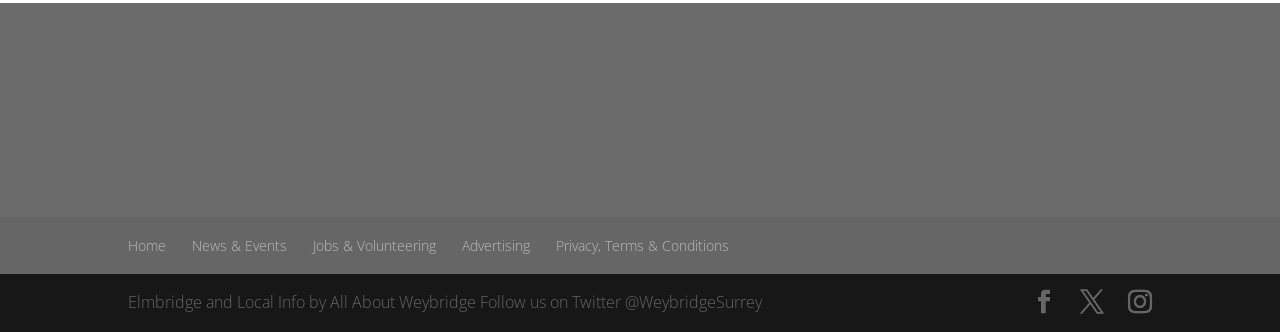How many social media links are there?
Based on the image, provide your answer in one word or phrase.

3